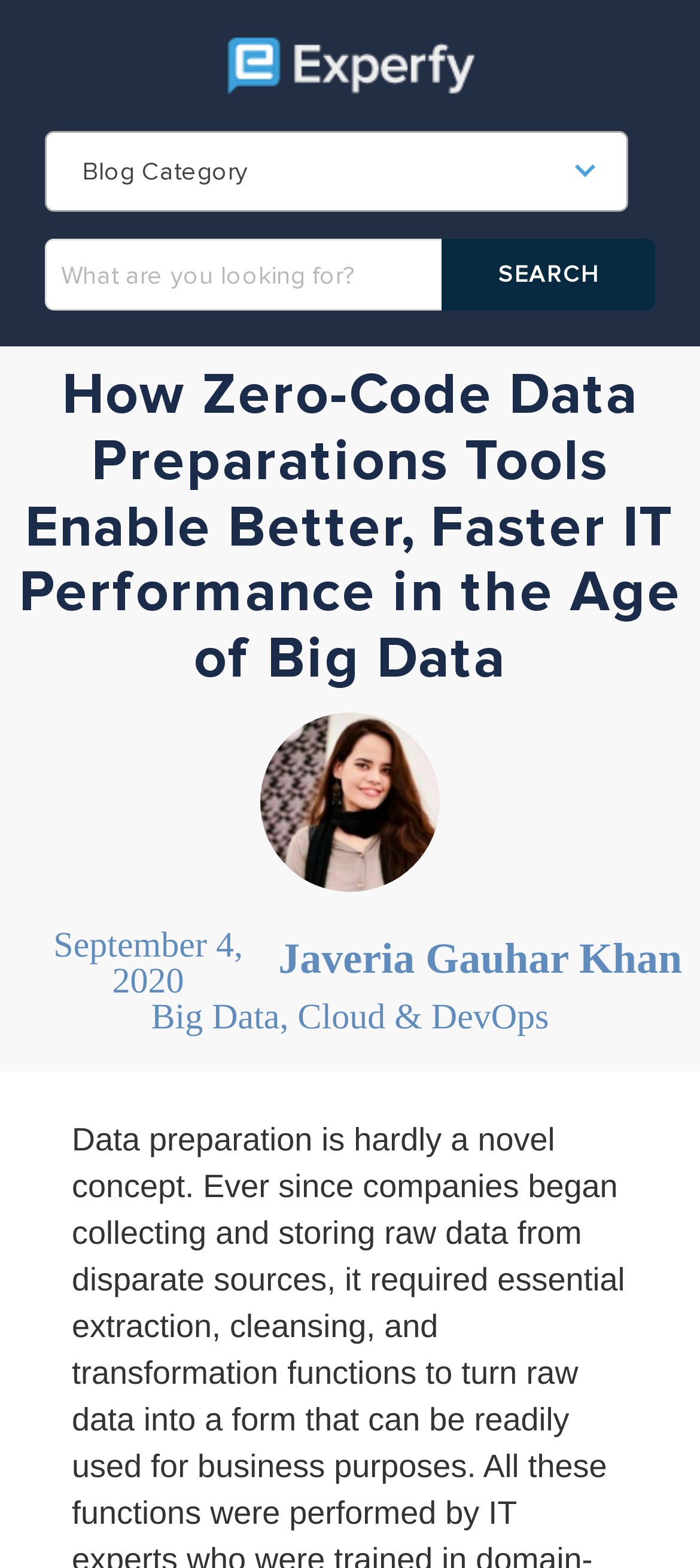Who is the author of the blog post?
Based on the image, answer the question with as much detail as possible.

I found the answer by looking at the image and link with the name 'Javeria Gauhar Khan', which is likely the author of the blog post.